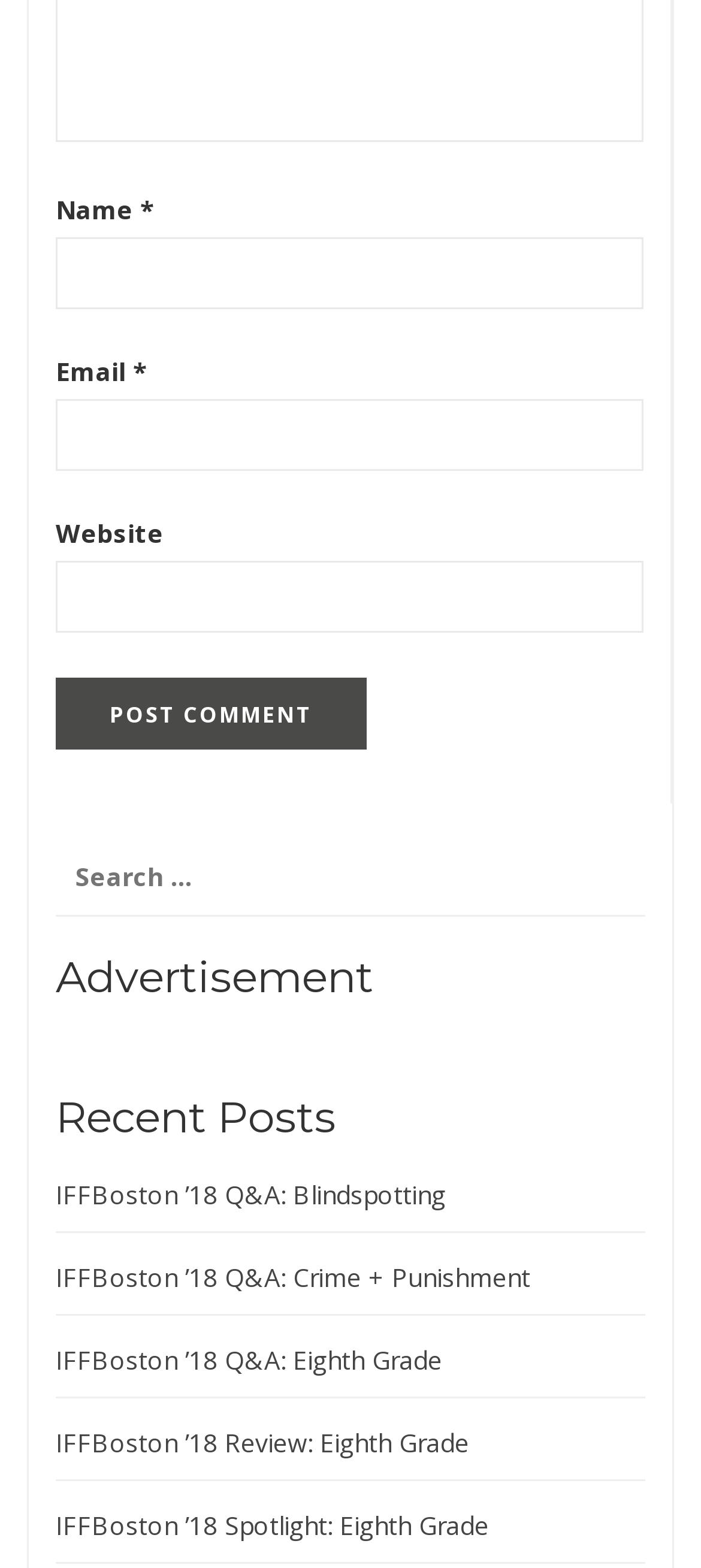What is the label of the first textbox?
Refer to the screenshot and answer in one word or phrase.

Name *